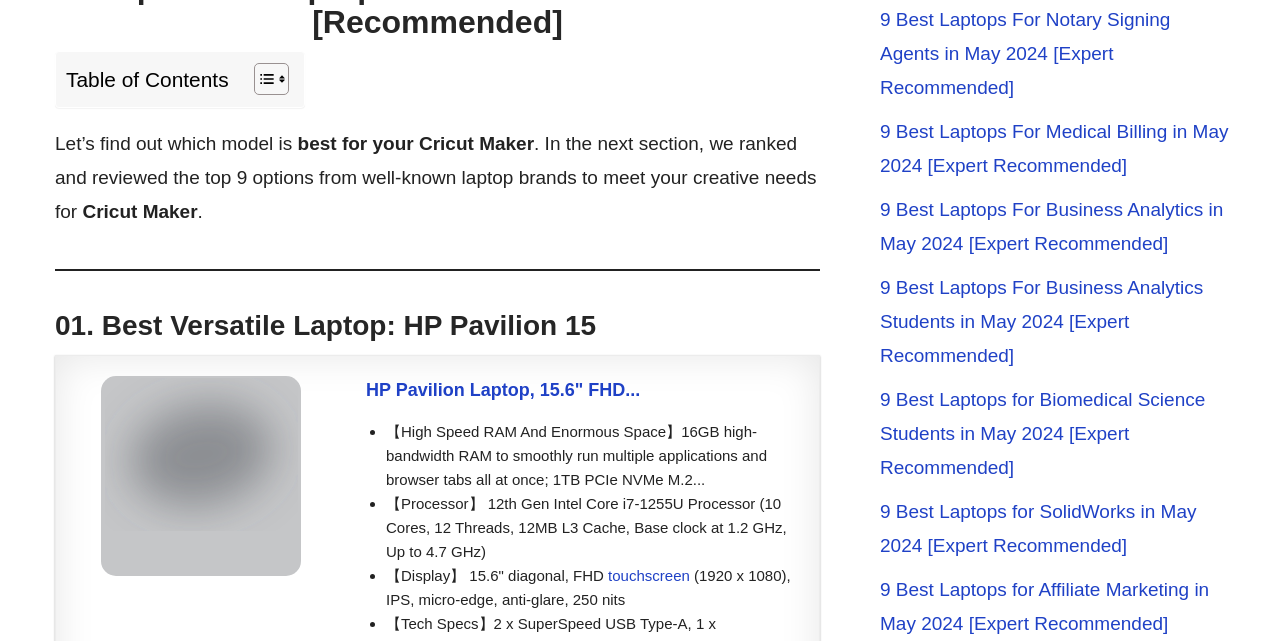Identify the bounding box coordinates for the element that needs to be clicked to fulfill this instruction: "Check the details of Best Versatile Laptop: HP Pavilion 15". Provide the coordinates in the format of four float numbers between 0 and 1: [left, top, right, bottom].

[0.043, 0.486, 0.641, 0.534]